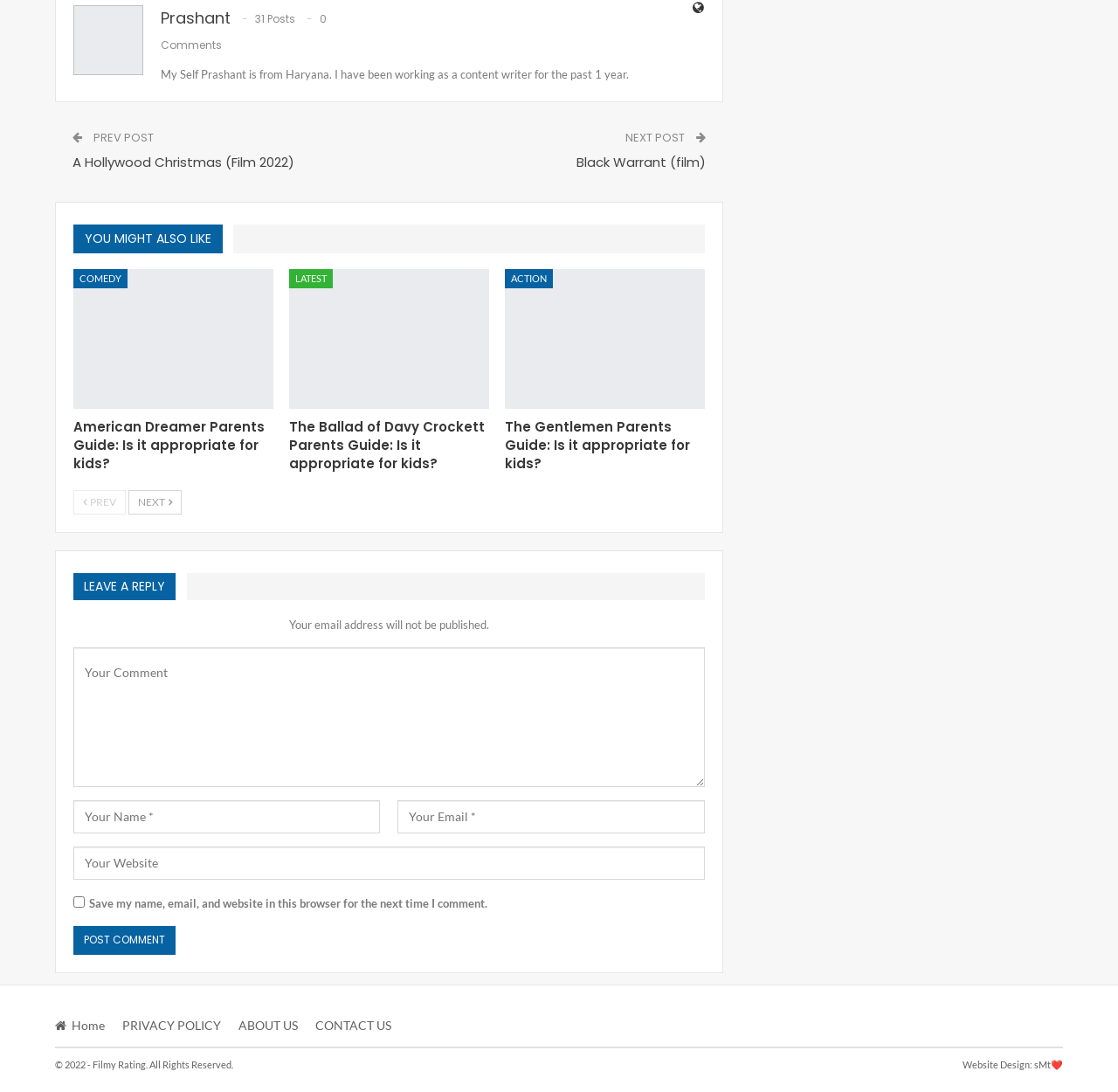Who is the author of the post? Using the information from the screenshot, answer with a single word or phrase.

Prashant